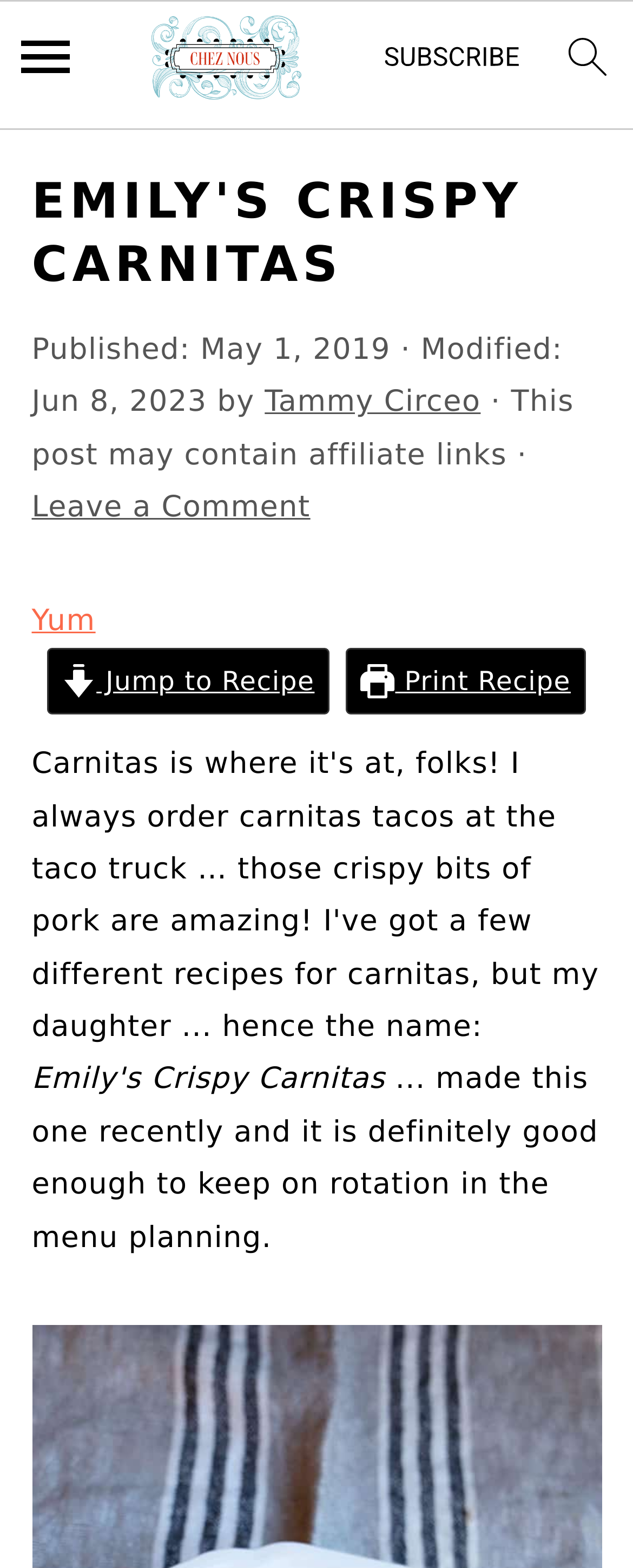Identify the bounding box for the UI element specified in this description: "Tammy Circeo". The coordinates must be four float numbers between 0 and 1, formatted as [left, top, right, bottom].

[0.418, 0.246, 0.759, 0.268]